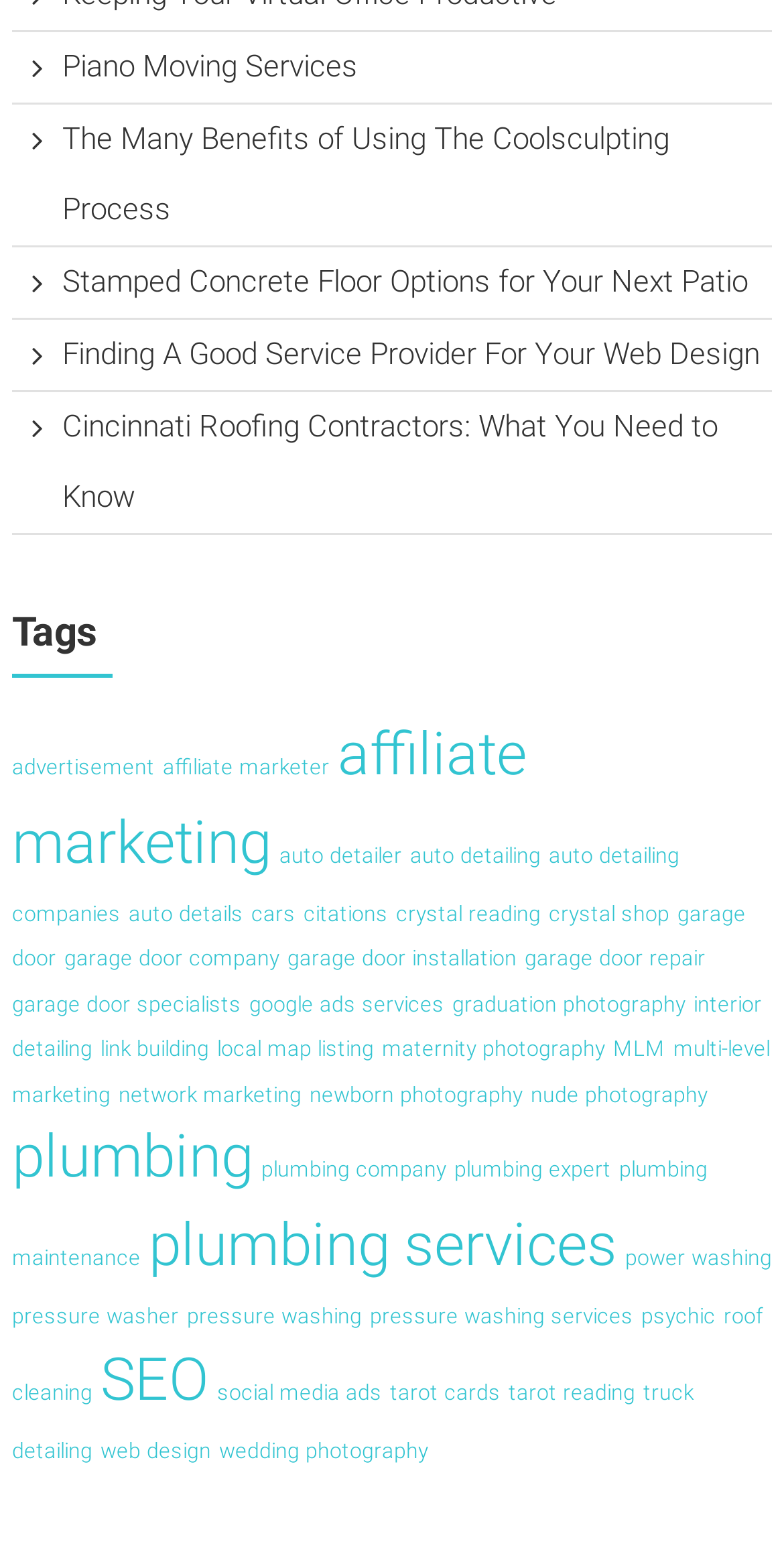Identify the bounding box for the given UI element using the description provided. Coordinates should be in the format (top-left x, top-left y, bottom-right x, bottom-right y) and must be between 0 and 1. Here is the description: plumbing expert

[0.579, 0.742, 0.779, 0.758]